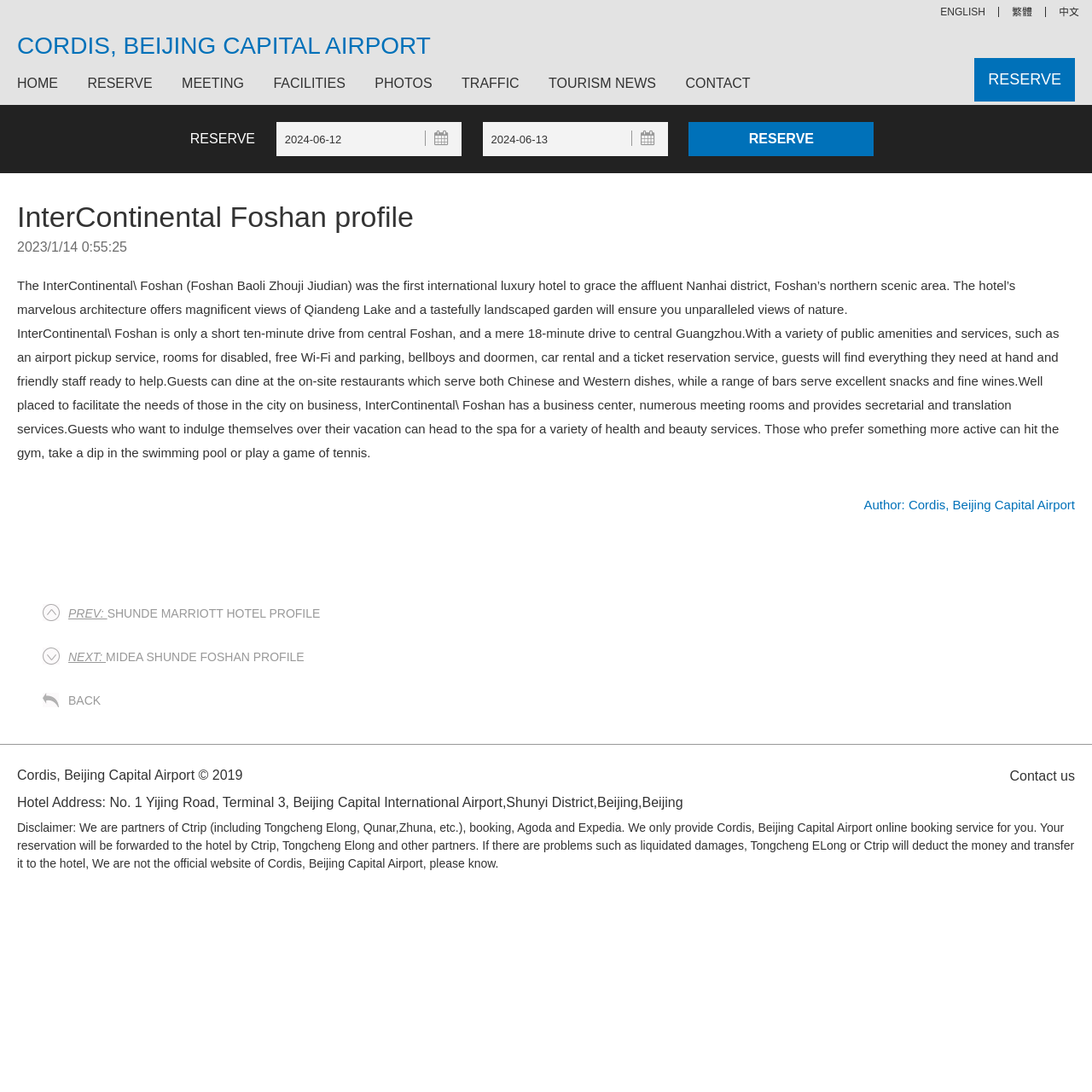Calculate the bounding box coordinates for the UI element based on the following description: "Prev: Shunde Marriott Hotel profile". Ensure the coordinates are four float numbers between 0 and 1, i.e., [left, top, right, bottom].

[0.062, 0.555, 0.293, 0.568]